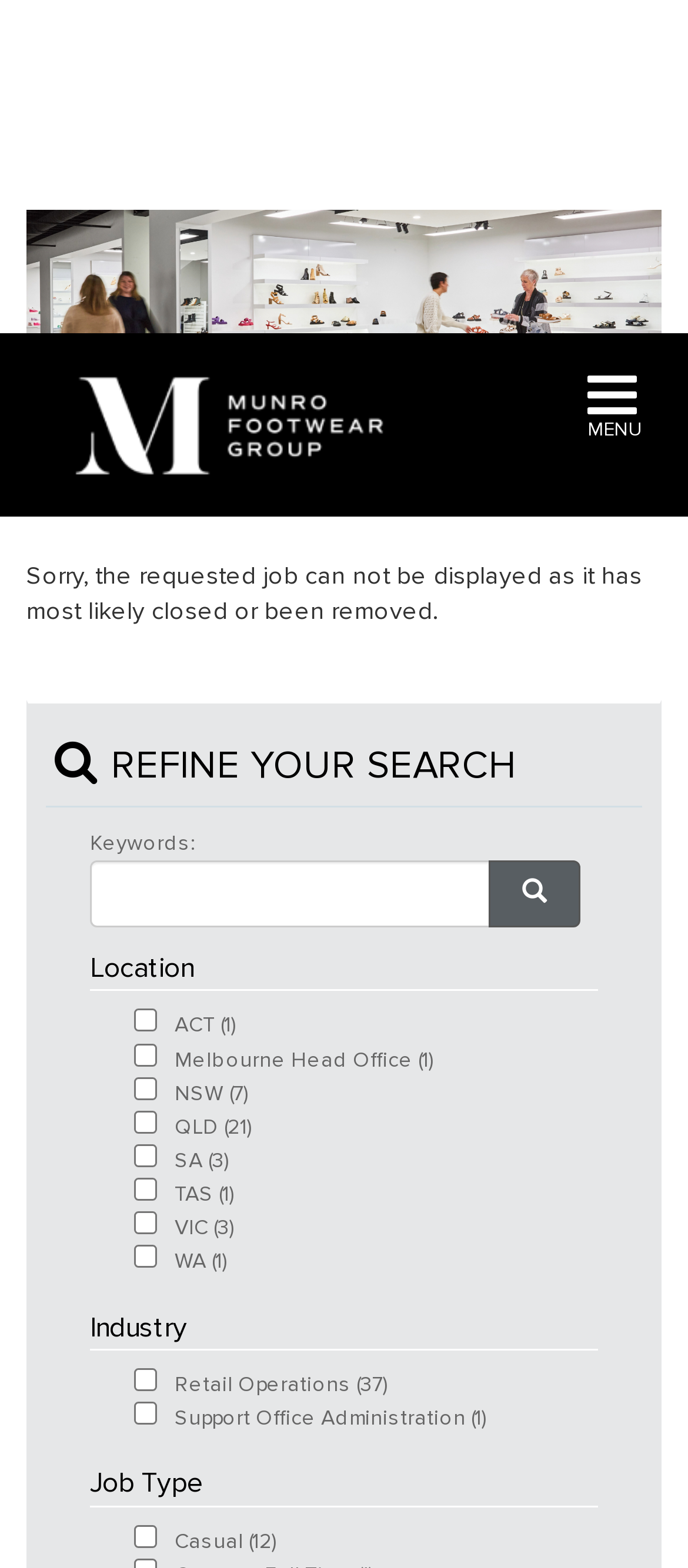Please specify the bounding box coordinates in the format (top-left x, top-left y, bottom-right x, bottom-right y), with values ranging from 0 to 1. Identify the bounding box for the UI component described as follows: MENU

[0.826, 0.0, 0.962, 0.082]